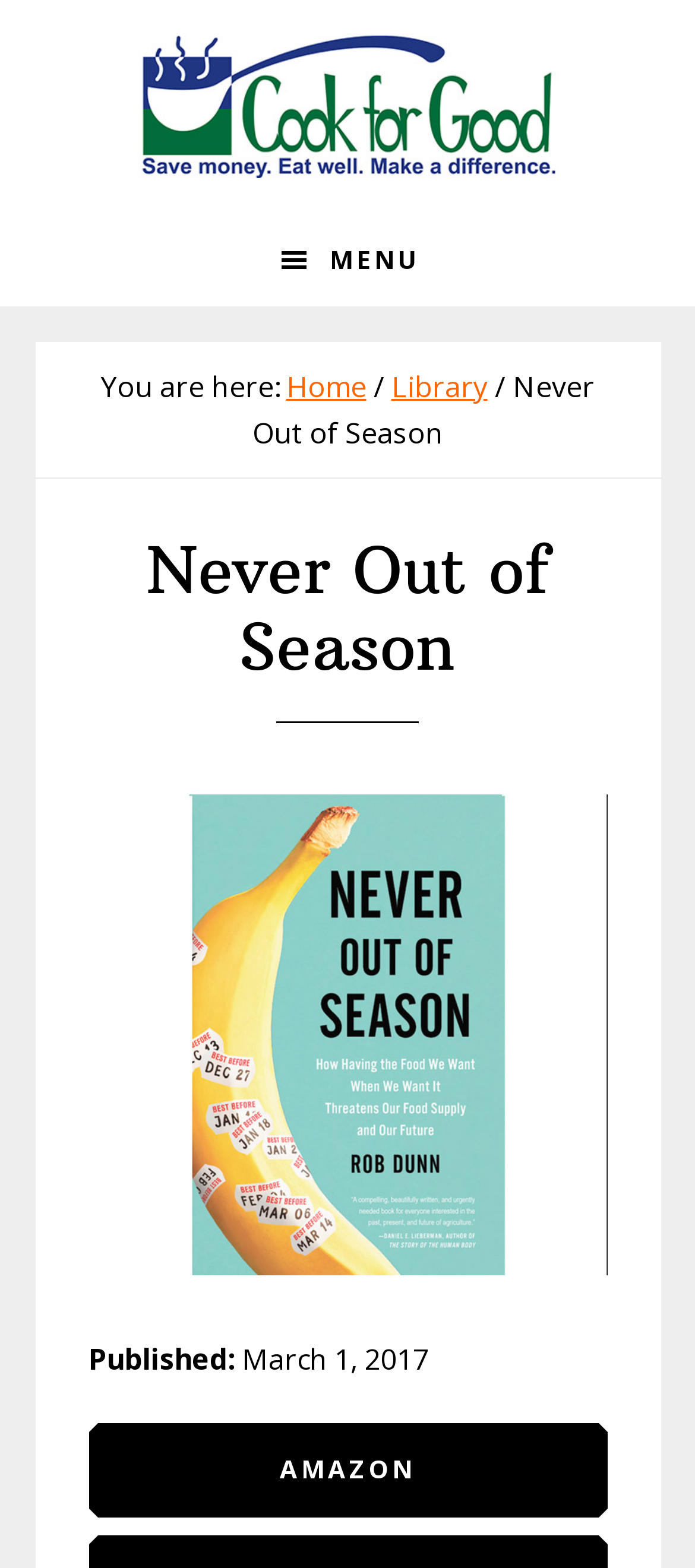Where can the book be purchased?
Using the visual information from the image, give a one-word or short-phrase answer.

Amazon